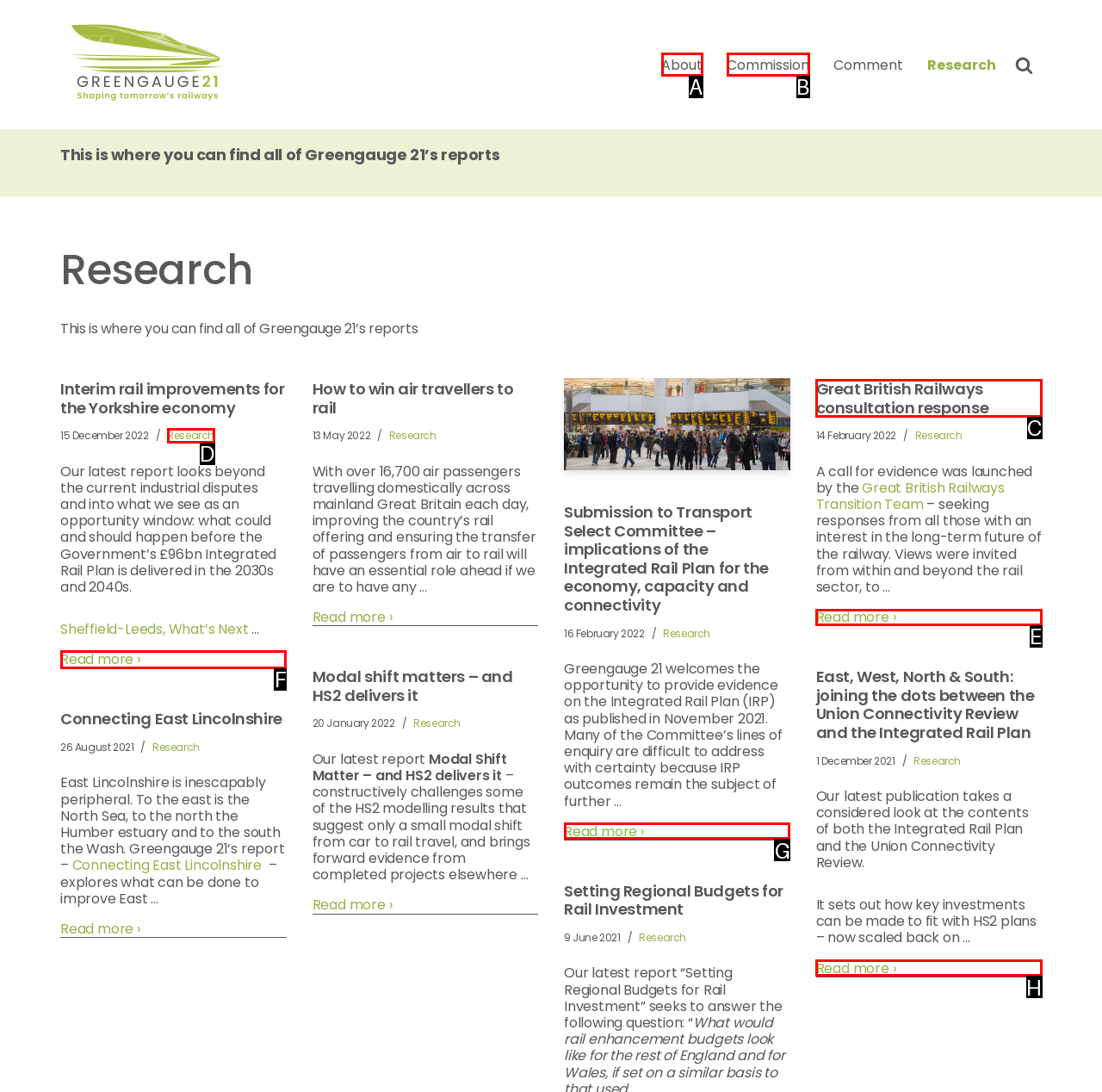Identify which lettered option to click to carry out the task: Read more about Interim rail improvements for the Yorkshire economy. Provide the letter as your answer.

F